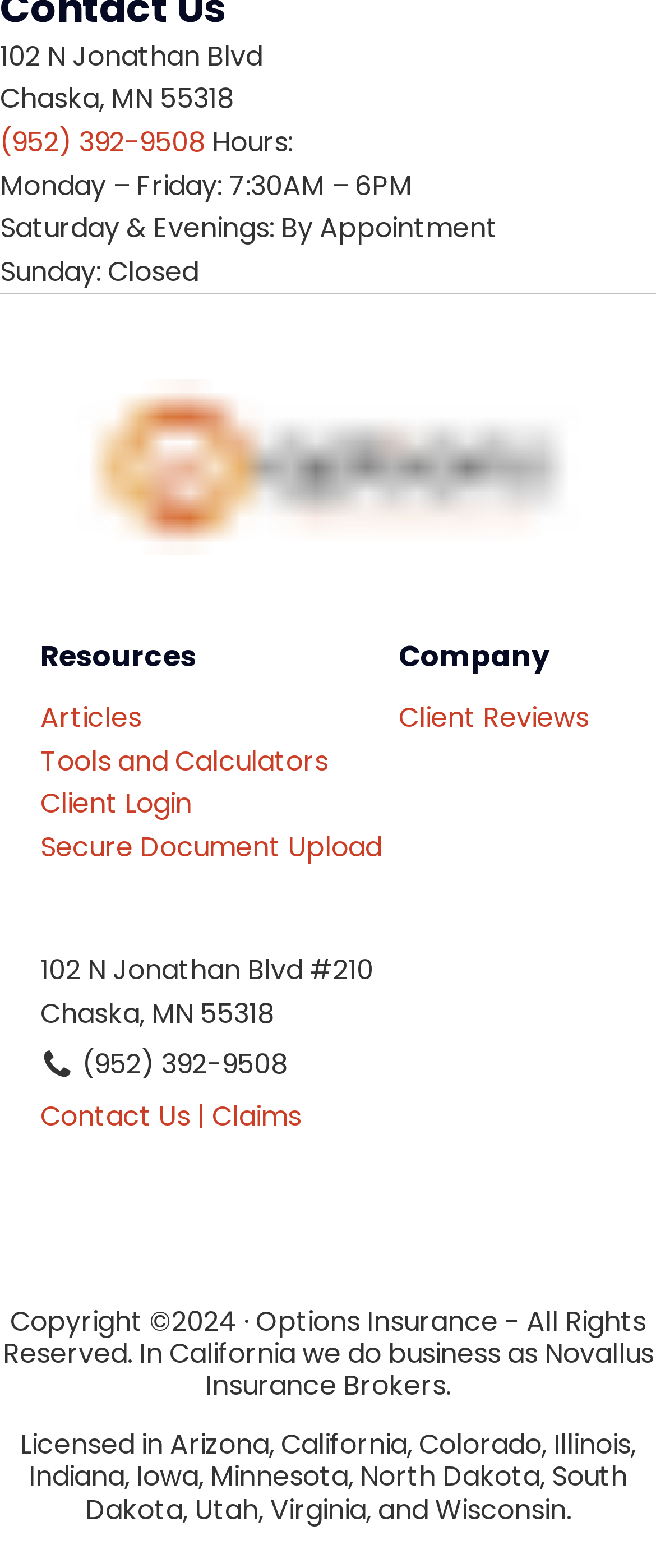Utilize the details in the image to give a detailed response to the question: What type of resources are available on the webpage?

I found the resources by looking at the section that says 'Resources' and then reading the list of available resources, which include 'Articles', 'Tools and Calculators', 'Client Login', and 'Secure Document Upload'.